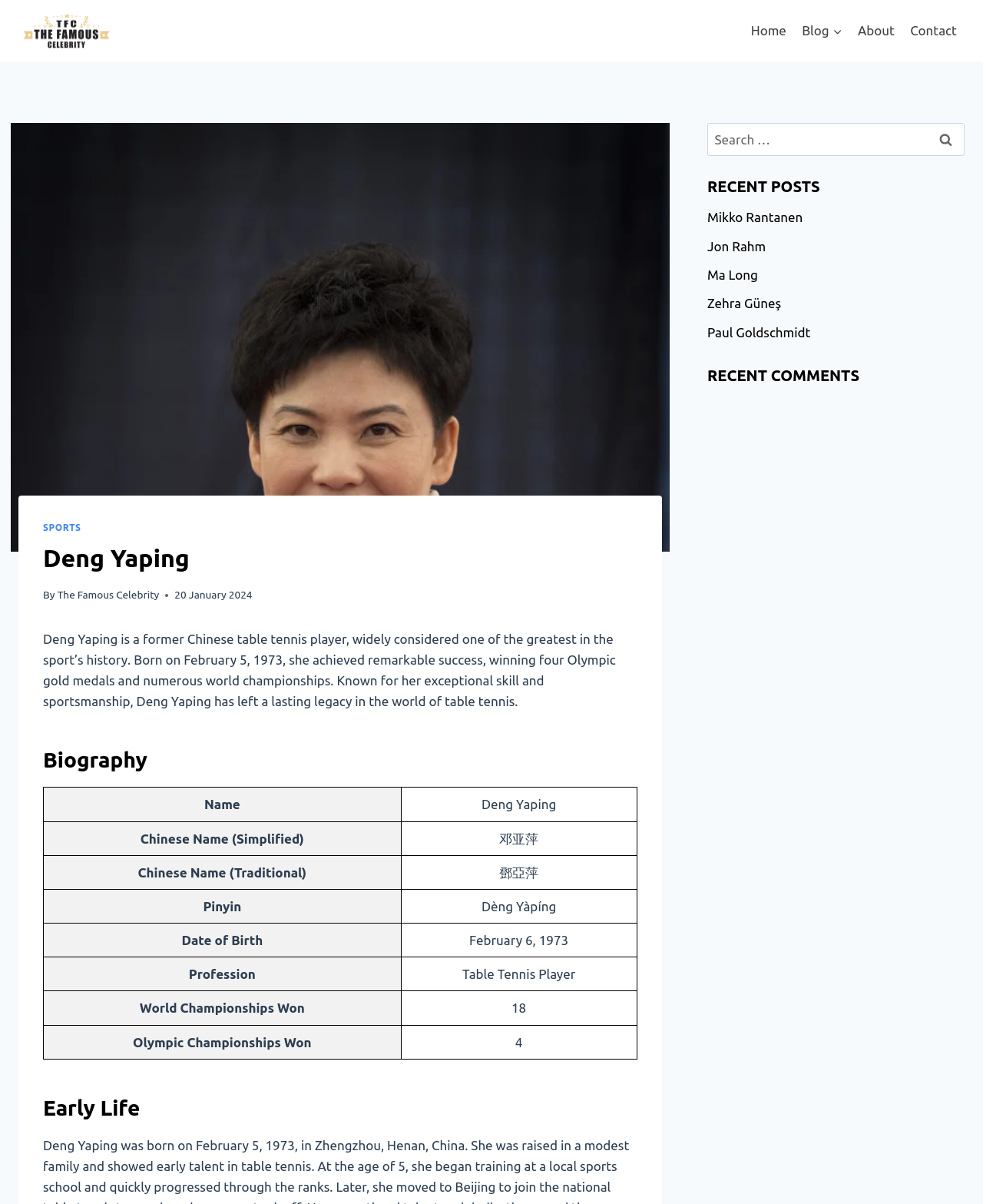What is the date of birth of Deng Yaping?
Respond to the question with a well-detailed and thorough answer.

I found this information in the biography section of the webpage, where it is listed in a table format. The rowheader 'Date of Birth' has a corresponding gridcell with the value 'February 6, 1973'.